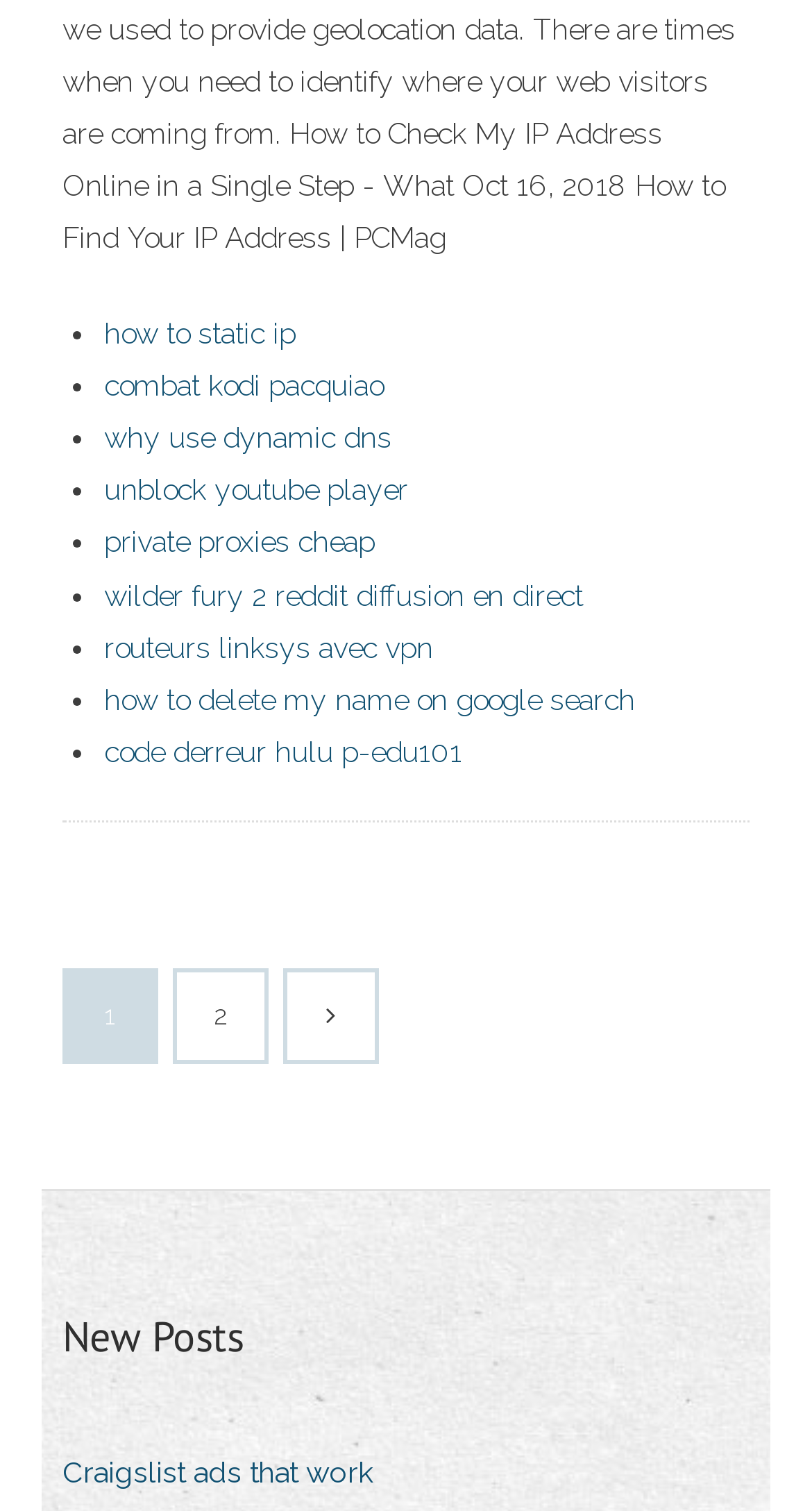Determine the bounding box coordinates of the clickable area required to perform the following instruction: "view 'Craigslist ads that work'". The coordinates should be represented as four float numbers between 0 and 1: [left, top, right, bottom].

[0.077, 0.957, 0.497, 0.994]